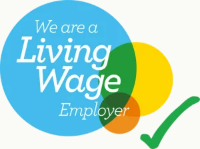What color is the checkmark symbol?
Use the screenshot to answer the question with a single word or phrase.

Green